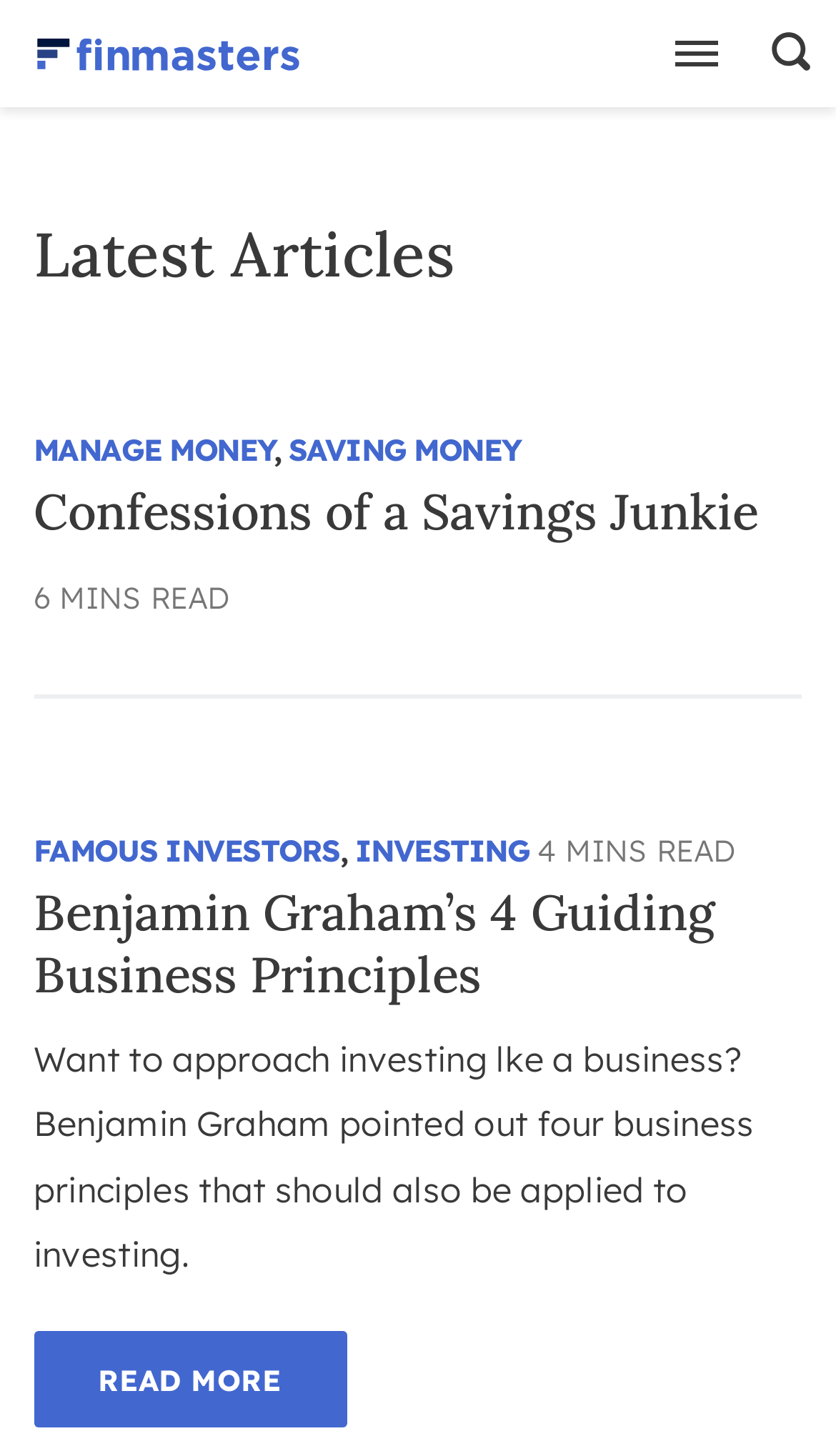Please determine the bounding box coordinates of the clickable area required to carry out the following instruction: "Read the article 'Confessions of a Savings Junkie'". The coordinates must be four float numbers between 0 and 1, represented as [left, top, right, bottom].

[0.04, 0.33, 0.907, 0.373]